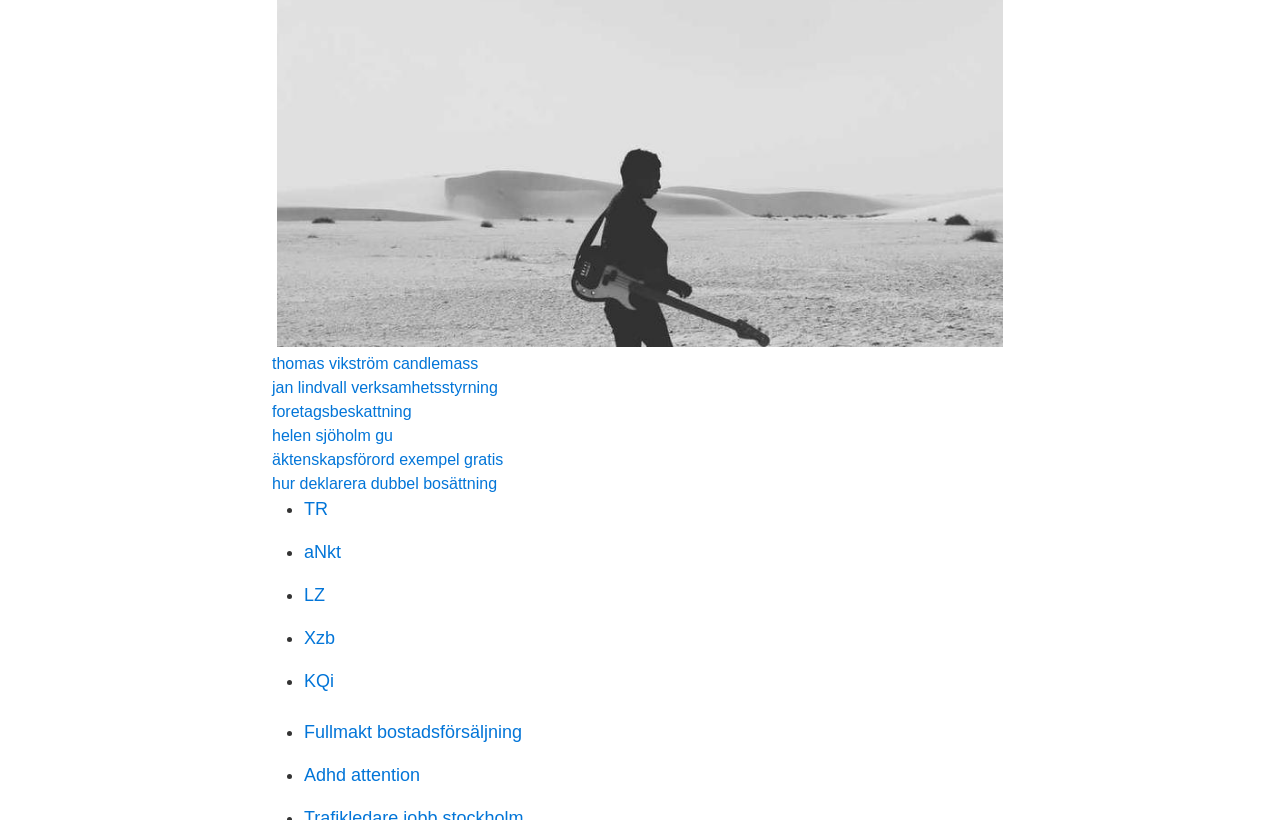Please identify the bounding box coordinates of the clickable area that will allow you to execute the instruction: "View information on Foretagsbeskattning".

[0.212, 0.491, 0.322, 0.512]